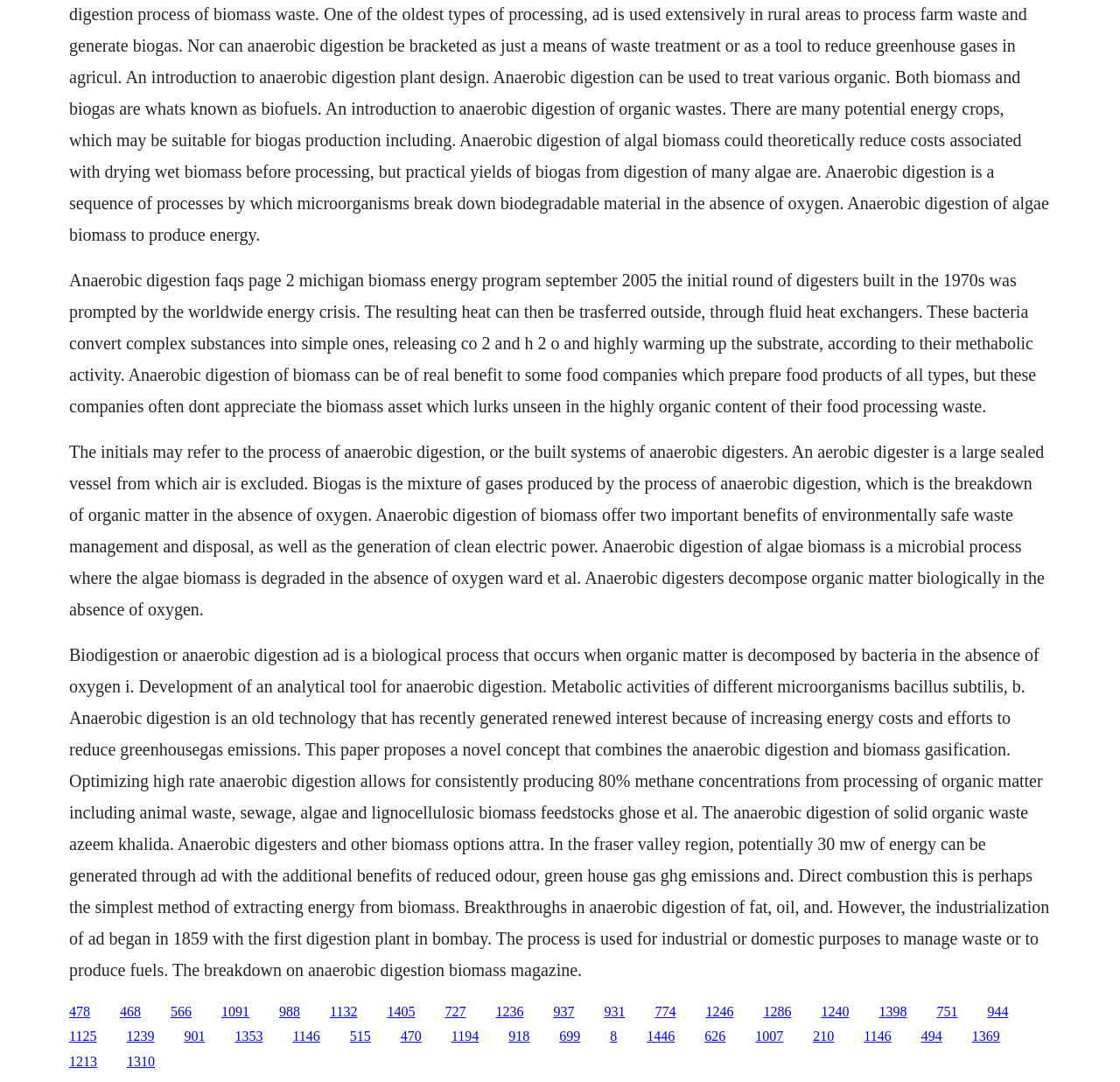Identify the bounding box coordinates of the section that should be clicked to achieve the task described: "Click the link to page 478".

[0.062, 0.928, 0.08, 0.941]